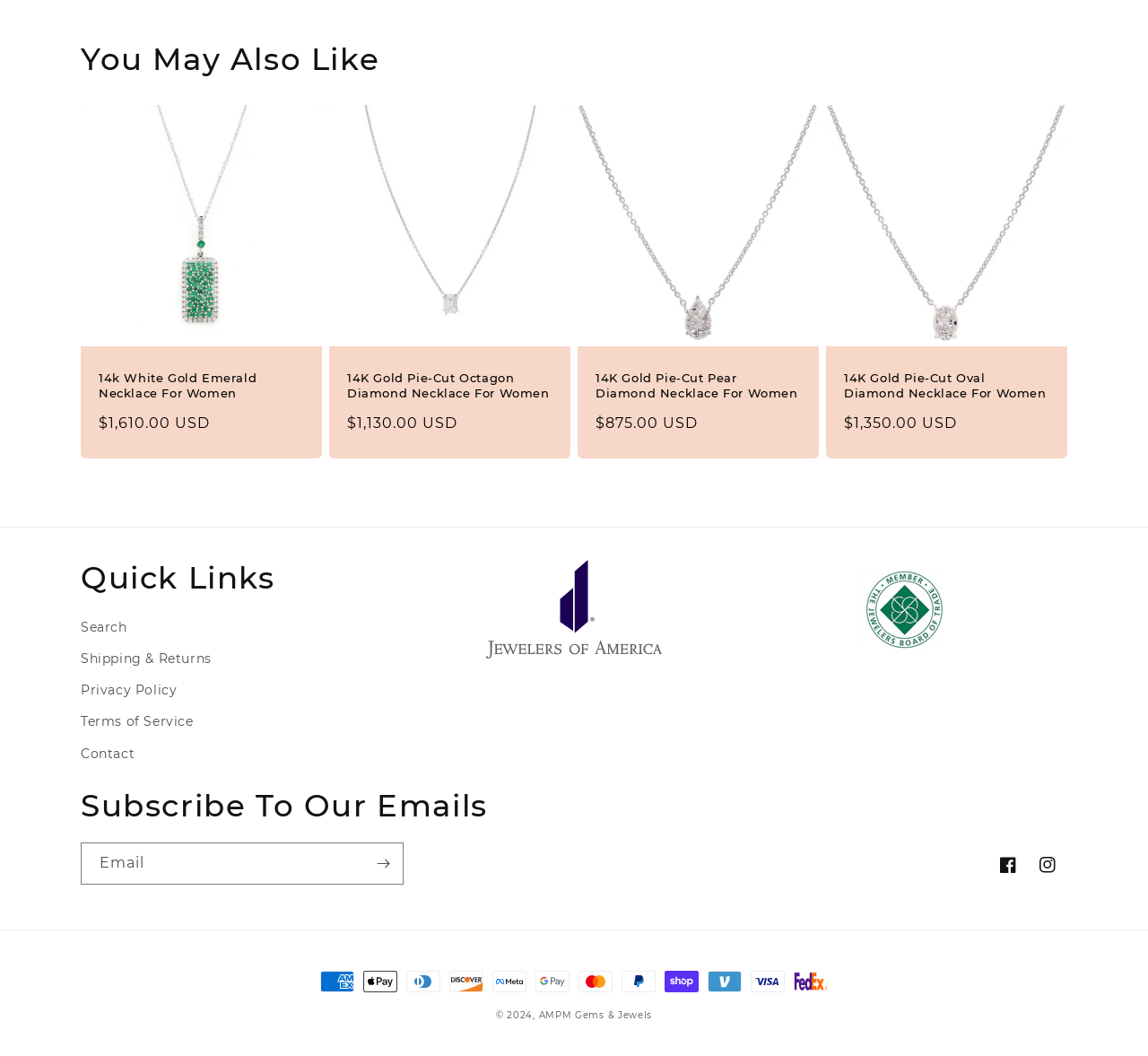What is the purpose of the textbox in the 'Subscribe To Our Emails' section?
Could you answer the question in a detailed manner, providing as much information as possible?

I determined the purpose of the textbox by looking at its location within the 'Subscribe To Our Emails' section and its required attribute, which suggests that it is used to enter an email address.